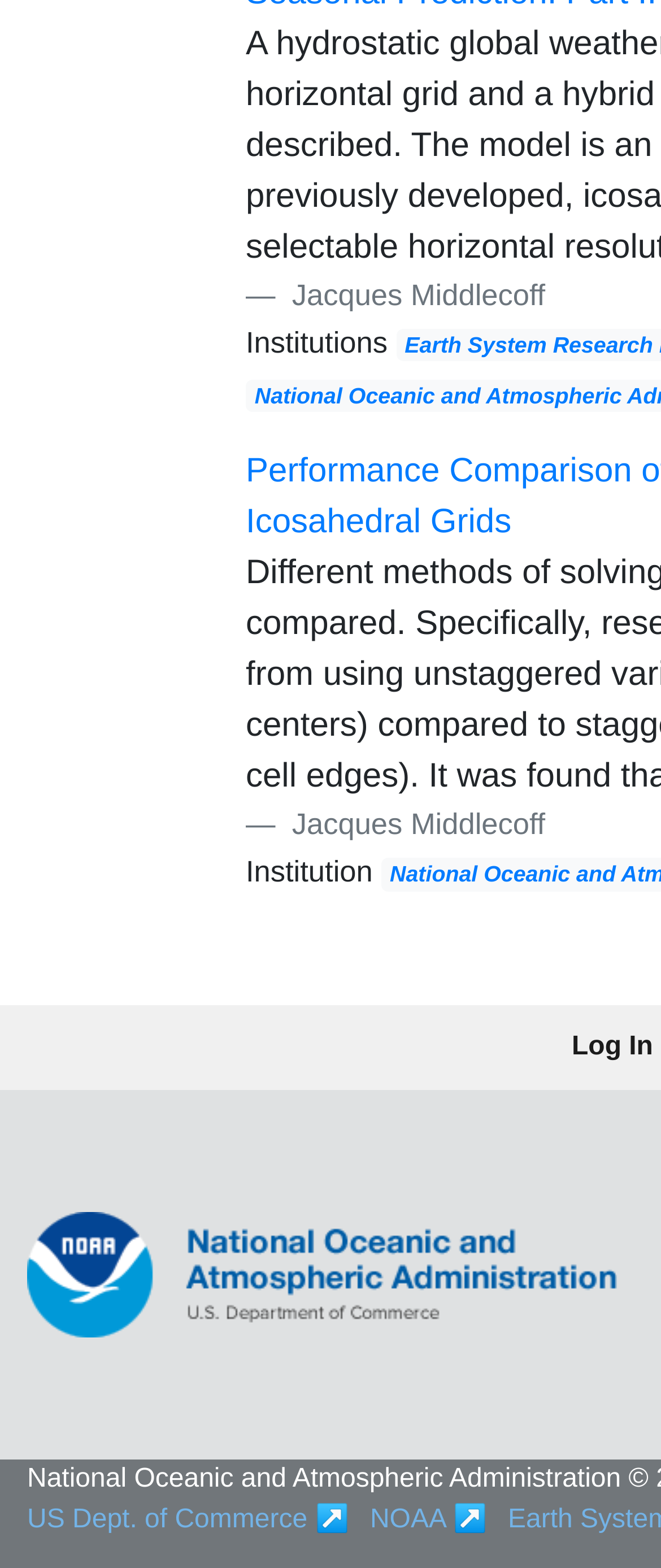How many links are present at the bottom of the webpage?
Please provide a single word or phrase as your answer based on the image.

3